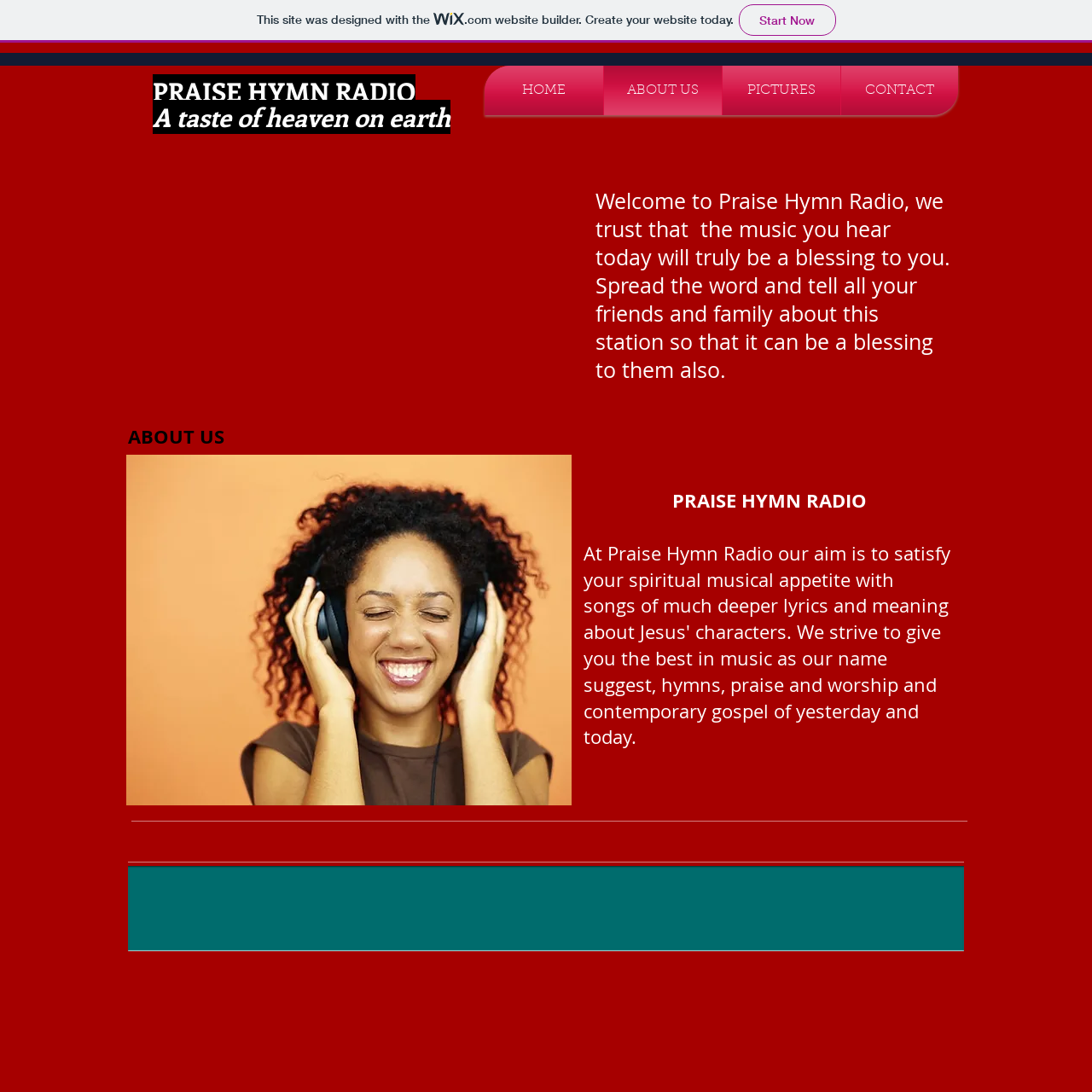Please reply to the following question using a single word or phrase: 
What is the tagline of the radio station?

A taste of heaven on earth